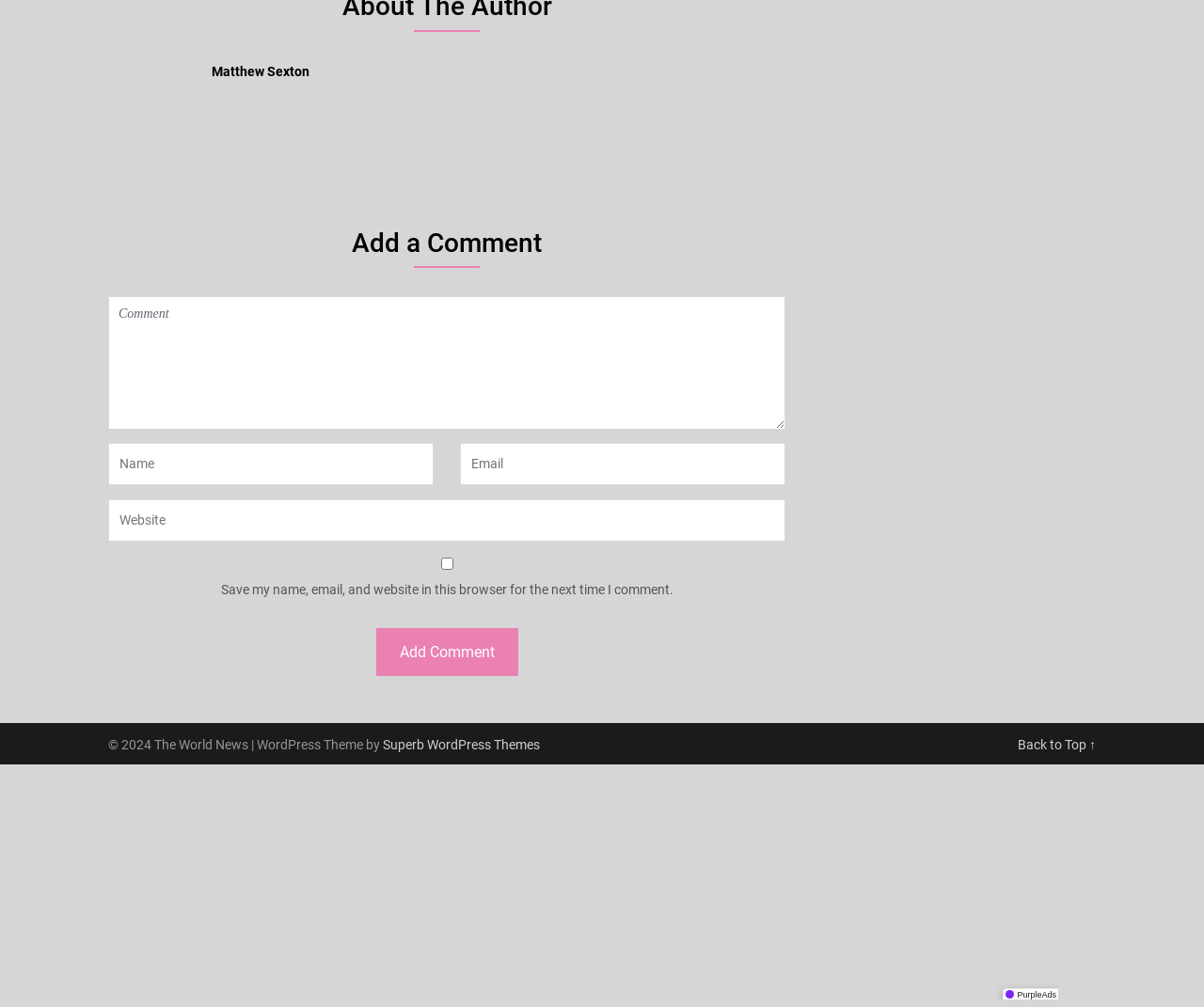Please locate the bounding box coordinates of the element that should be clicked to achieve the given instruction: "Type your name".

[0.09, 0.44, 0.36, 0.482]